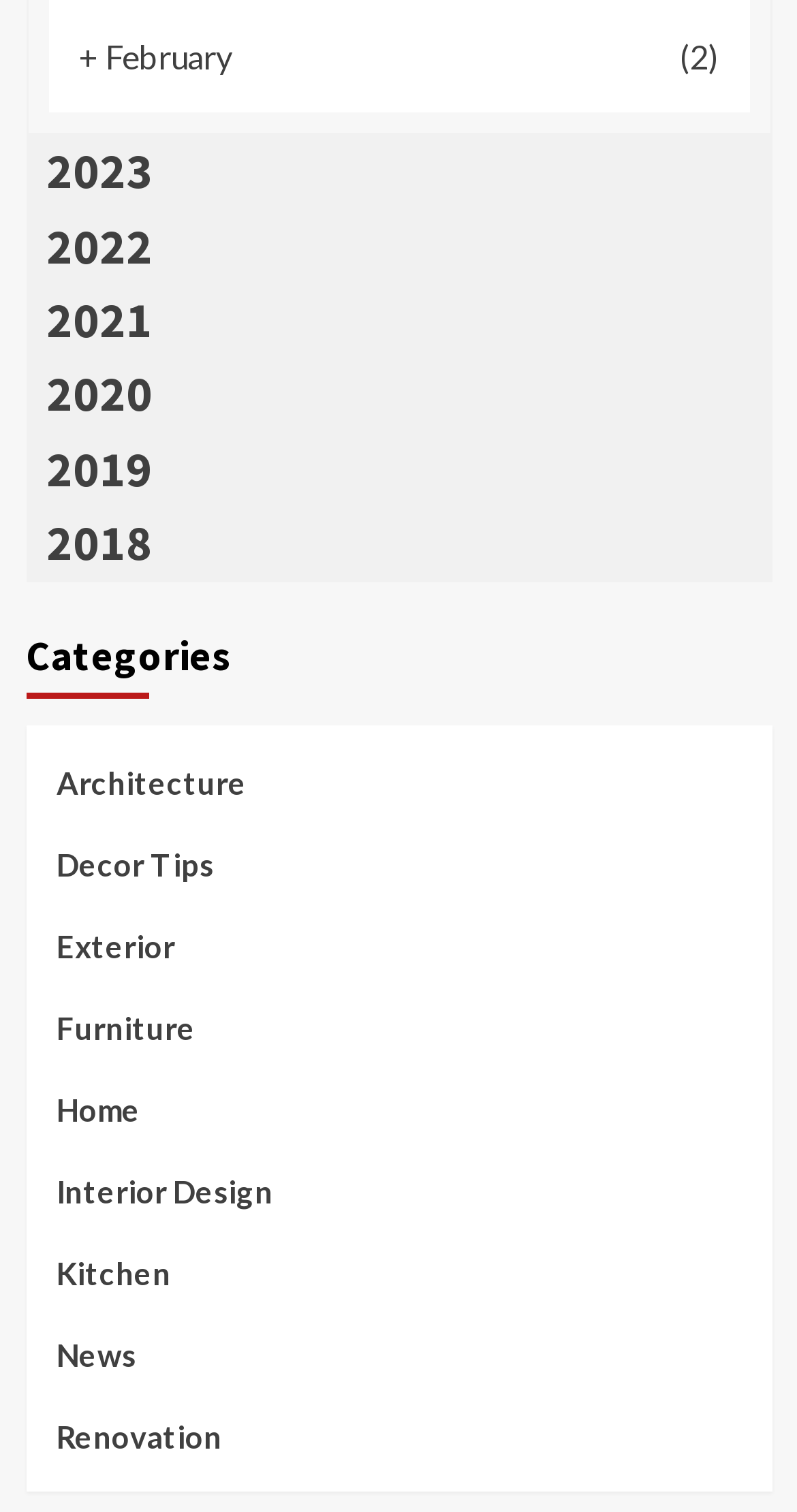Predict the bounding box coordinates of the area that should be clicked to accomplish the following instruction: "View 2023 news". The bounding box coordinates should consist of four float numbers between 0 and 1, i.e., [left, top, right, bottom].

[0.032, 0.089, 0.968, 0.139]